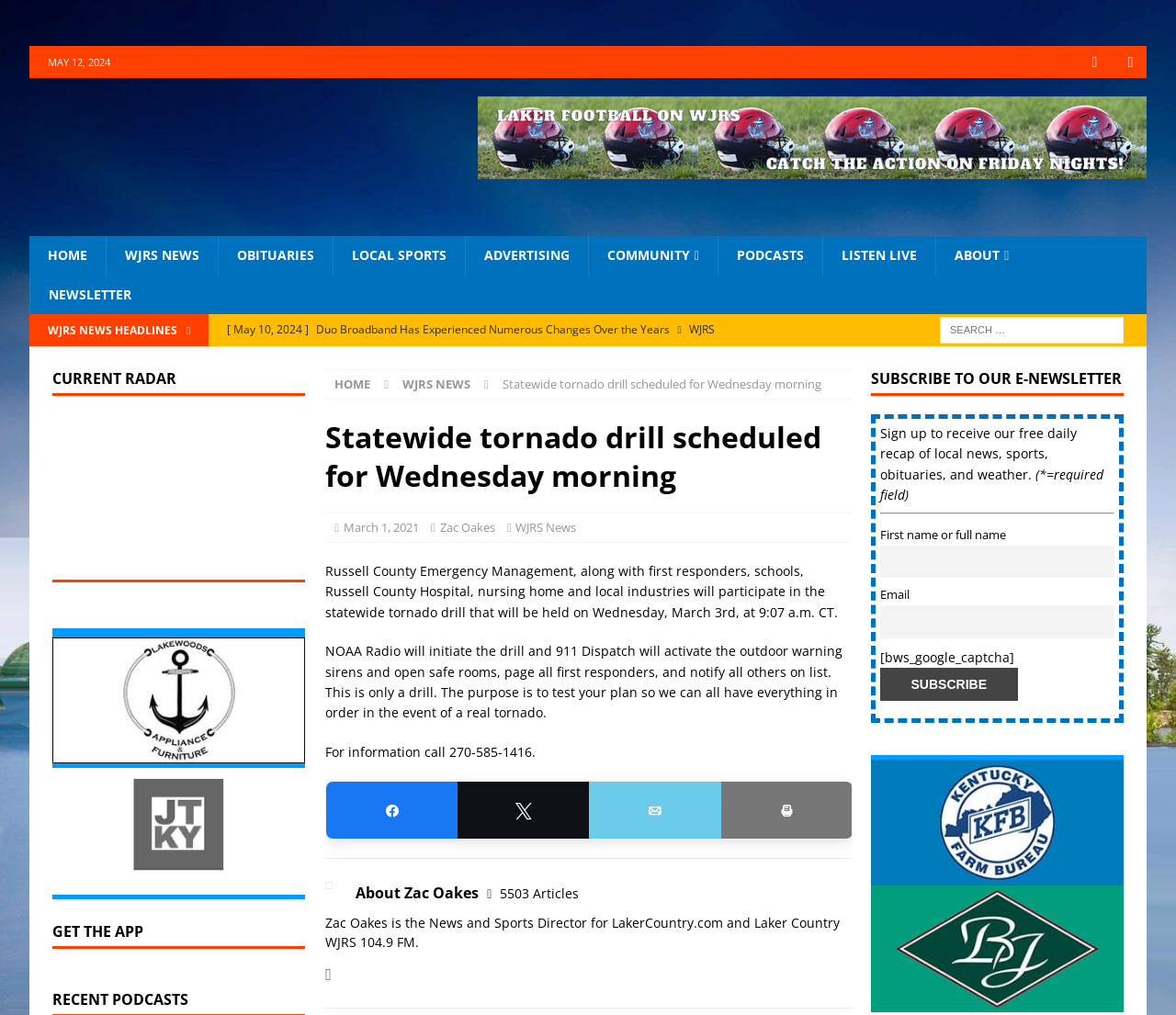What is the time of the statewide tornado drill?
Please craft a detailed and exhaustive response to the question.

I found the answer by reading the article, which states 'Russell County Emergency Management, along with first responders, schools, Russell County Hospital, nursing home and local industries will participate in the statewide tornado drill that will be held on Wednesday, March 3rd, at 9:07 a.m. CT.' The time of the drill is 9:07 a.m. CT.